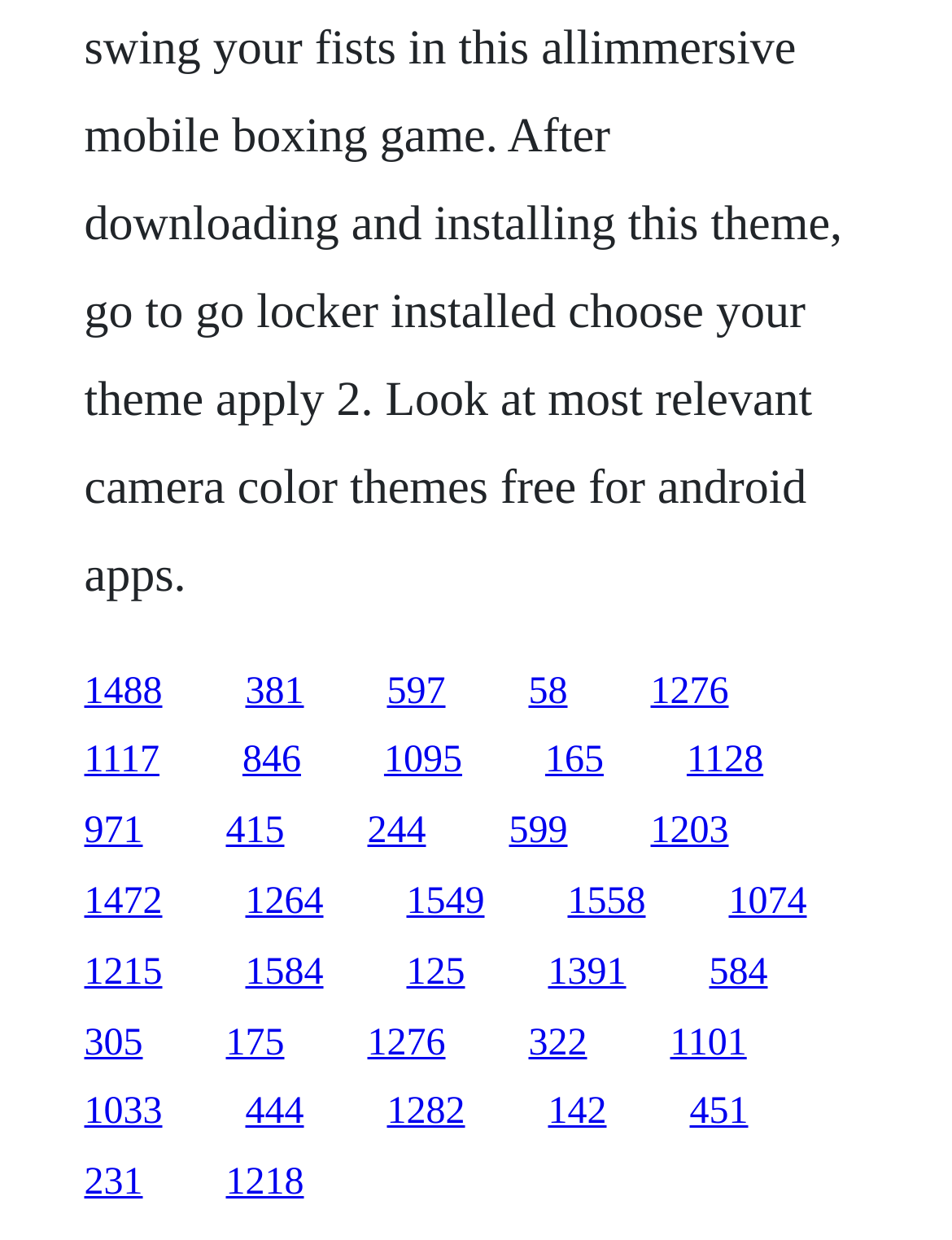Please identify the coordinates of the bounding box that should be clicked to fulfill this instruction: "follow the tenth link".

[0.573, 0.597, 0.634, 0.631]